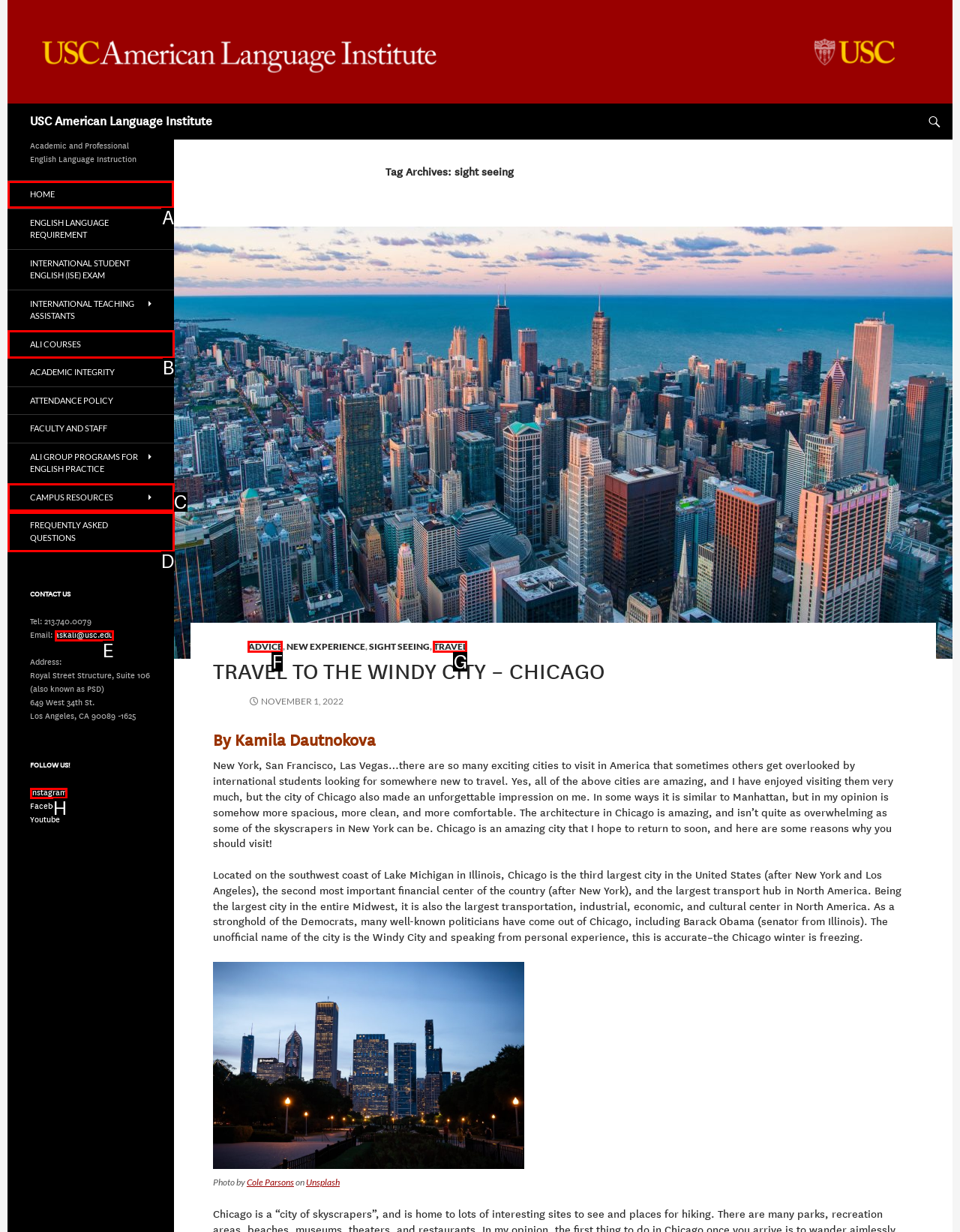Identify the correct HTML element to click to accomplish this task: Visit the 'HOME' page
Respond with the letter corresponding to the correct choice.

A